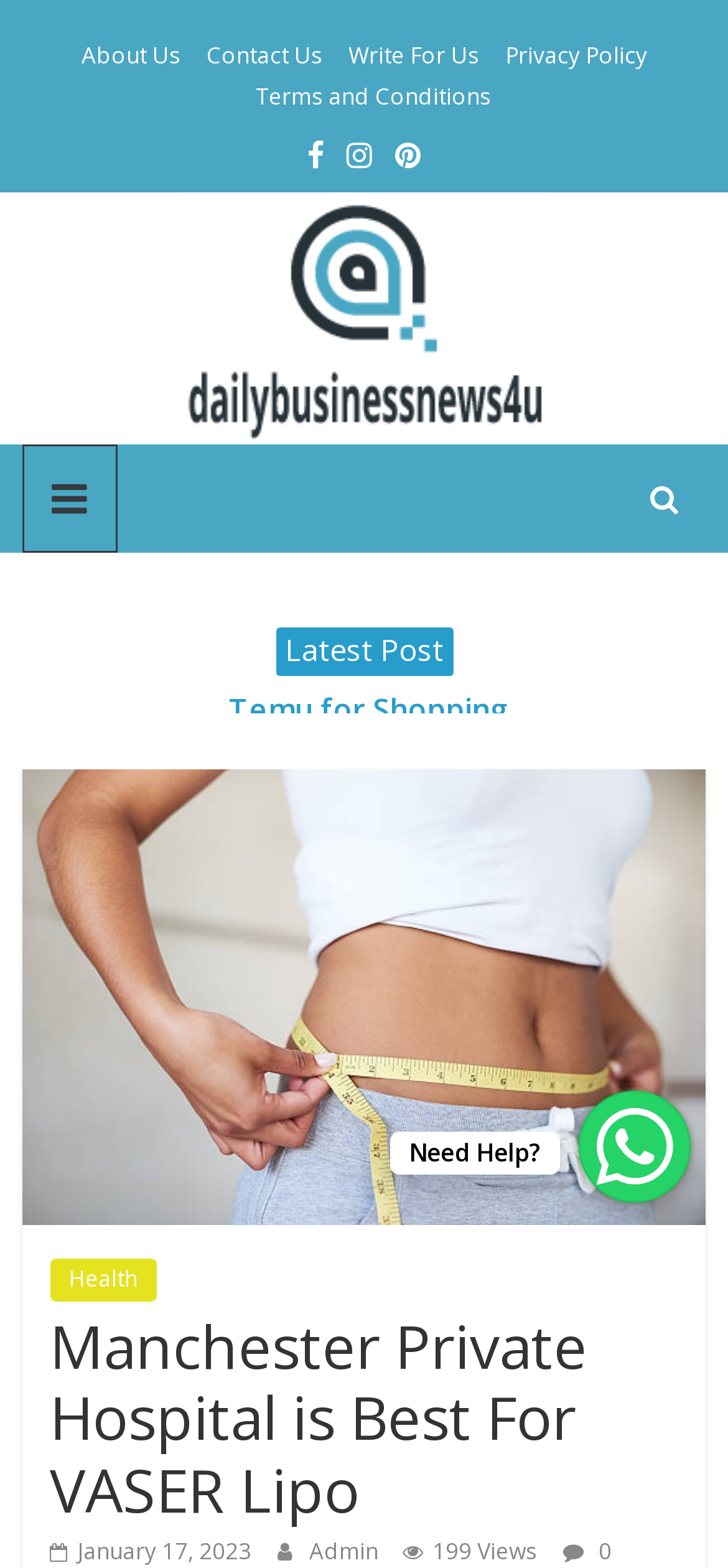Use one word or a short phrase to answer the question provided: 
What is the date of the article?

January 17, 2023